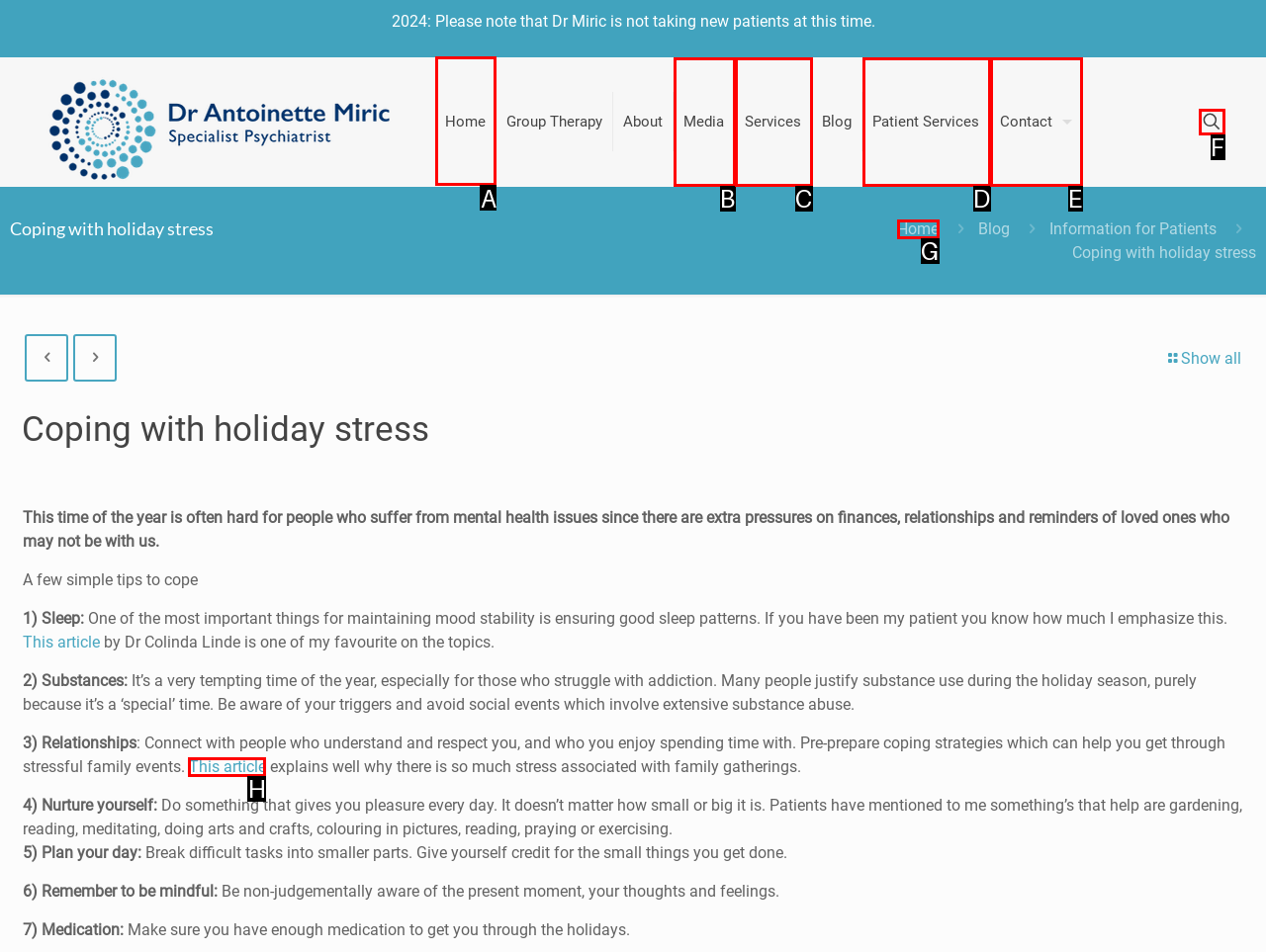Tell me the letter of the UI element I should click to accomplish the task: Click the 'Home' link based on the choices provided in the screenshot.

A